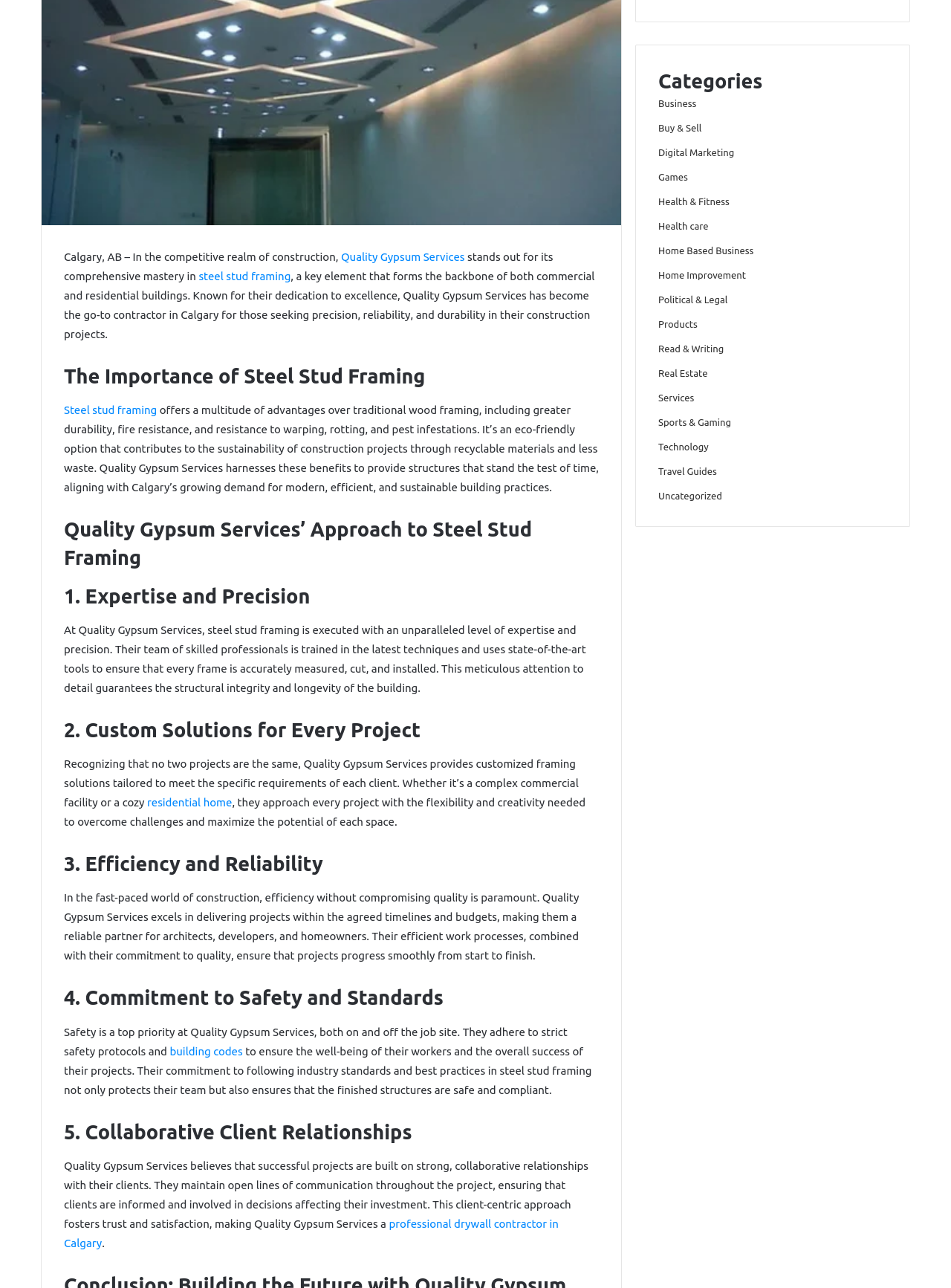Provide the bounding box coordinates of the HTML element this sentence describes: "Uncategorized". The bounding box coordinates consist of four float numbers between 0 and 1, i.e., [left, top, right, bottom].

[0.692, 0.381, 0.759, 0.389]